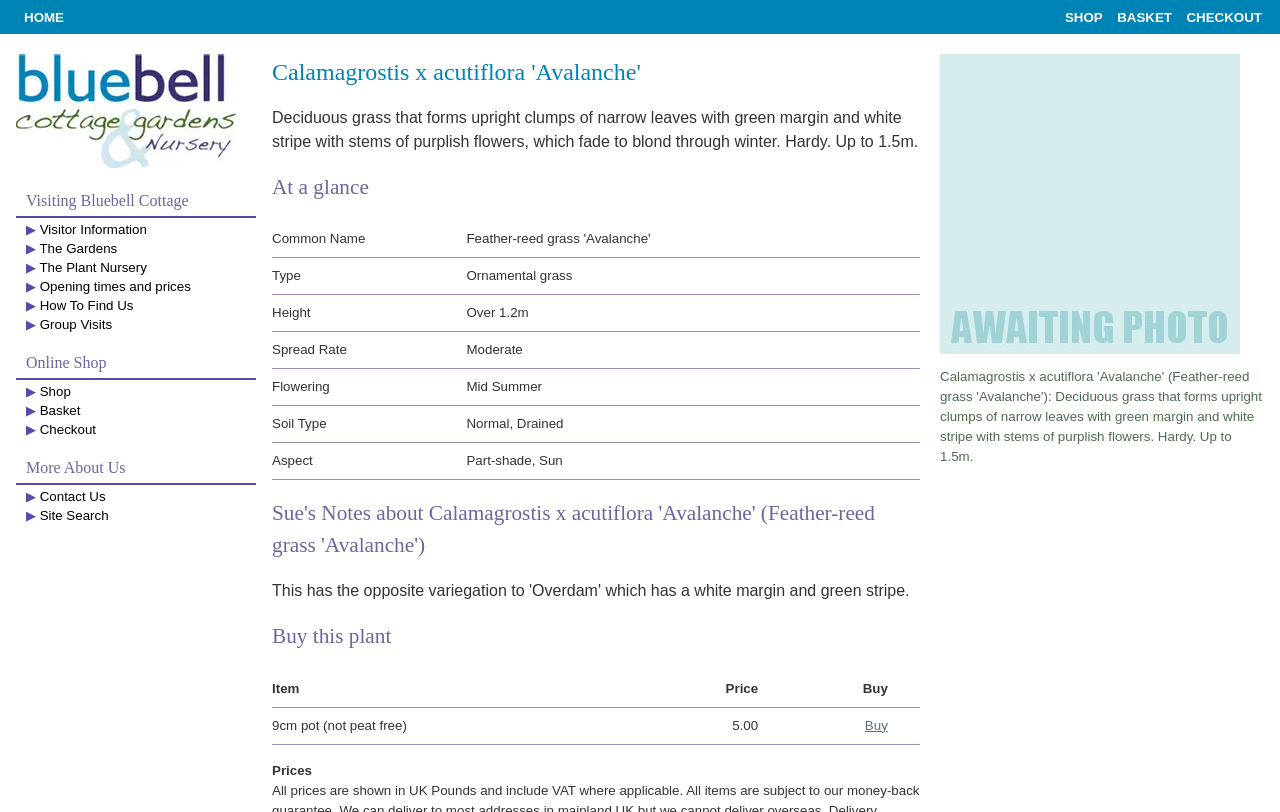Identify the main title of the webpage and generate its text content.

Calamagrostis x acutiflora 'Avalanche'